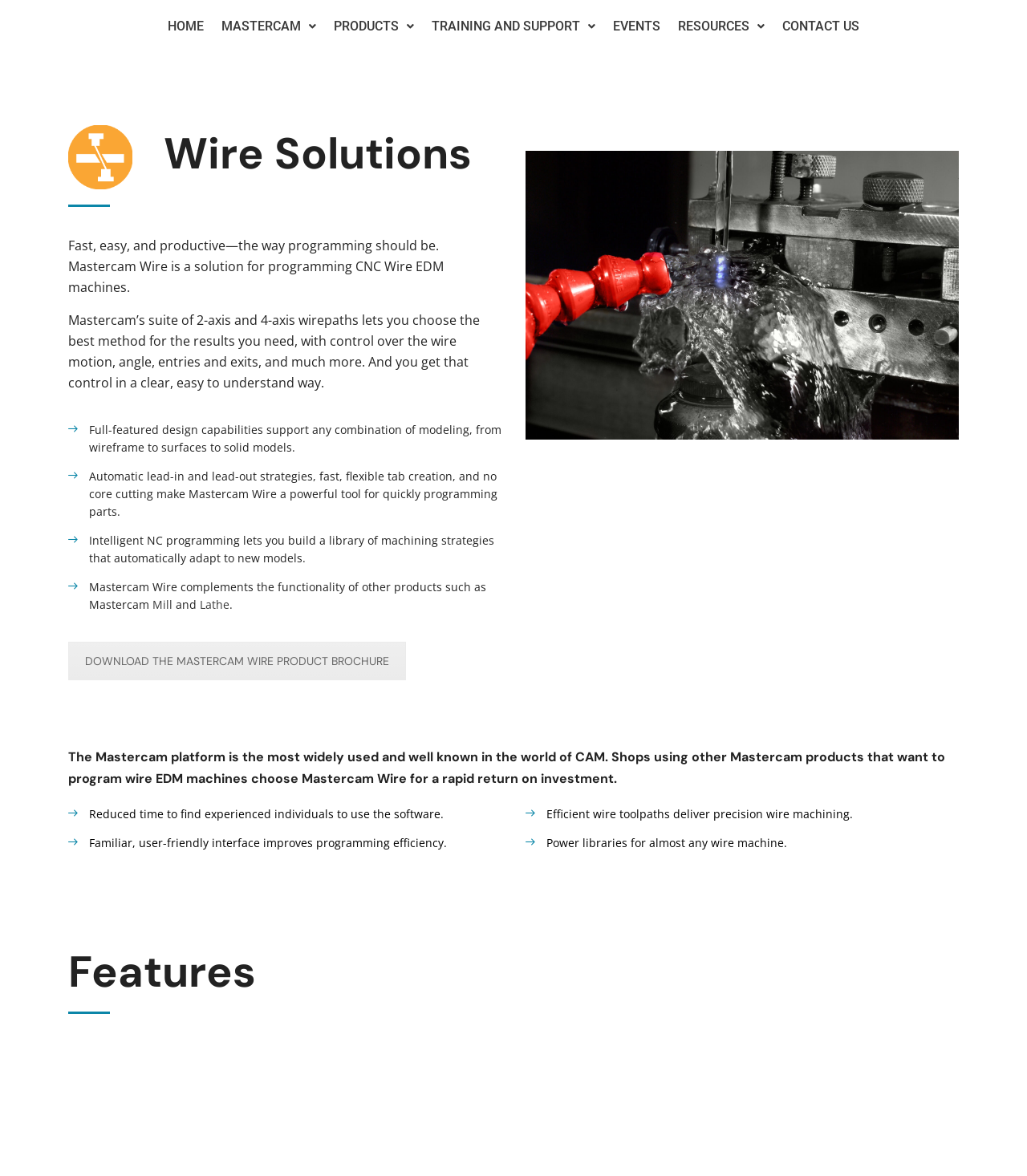Determine the bounding box coordinates of the section to be clicked to follow the instruction: "Click on HOME". The coordinates should be given as four float numbers between 0 and 1, formatted as [left, top, right, bottom].

[0.155, 0.007, 0.207, 0.038]